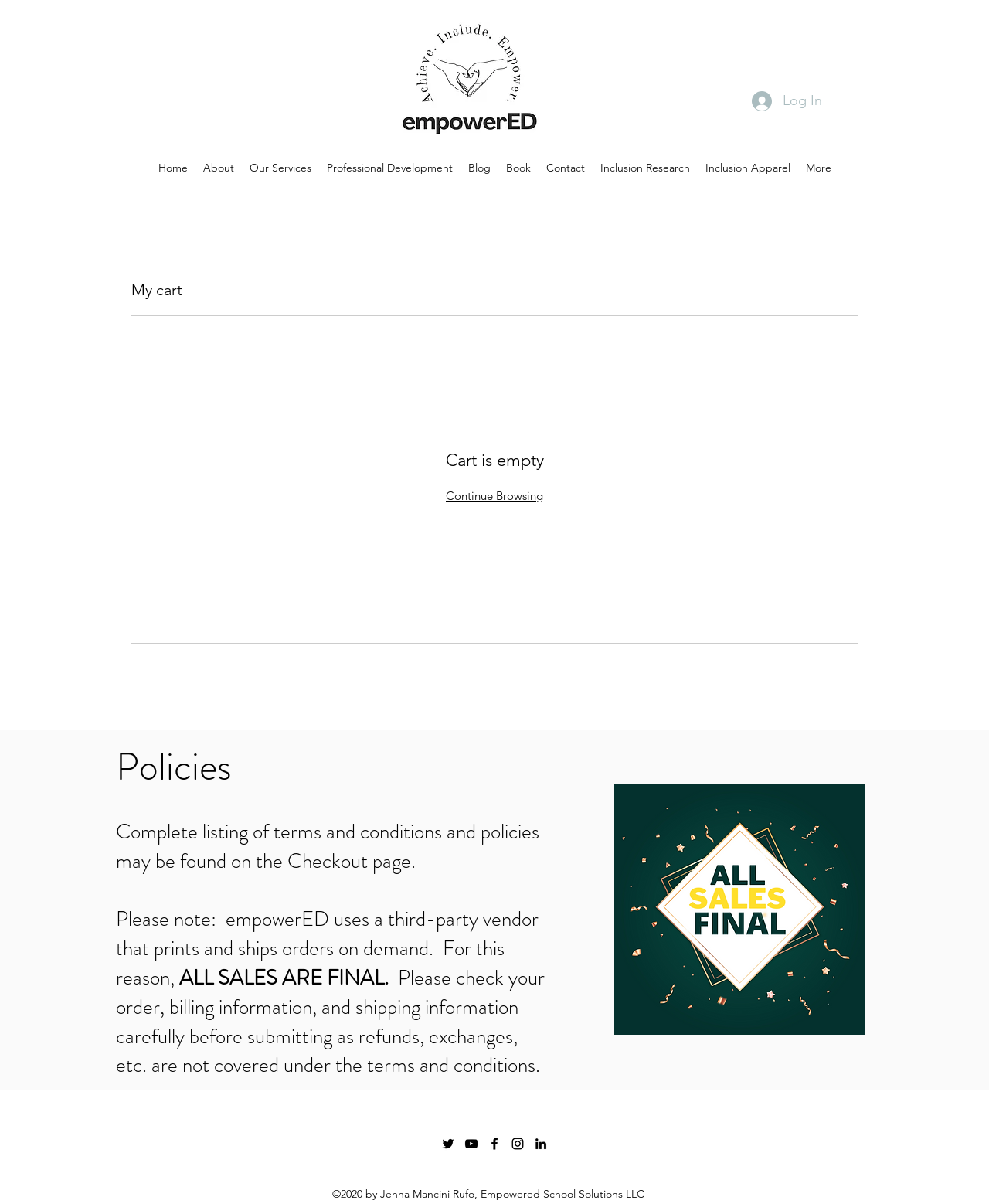Based on the element description, predict the bounding box coordinates (top-left x, top-left y, bottom-right x, bottom-right y) for the UI element in the screenshot: Professional Development

[0.323, 0.123, 0.466, 0.157]